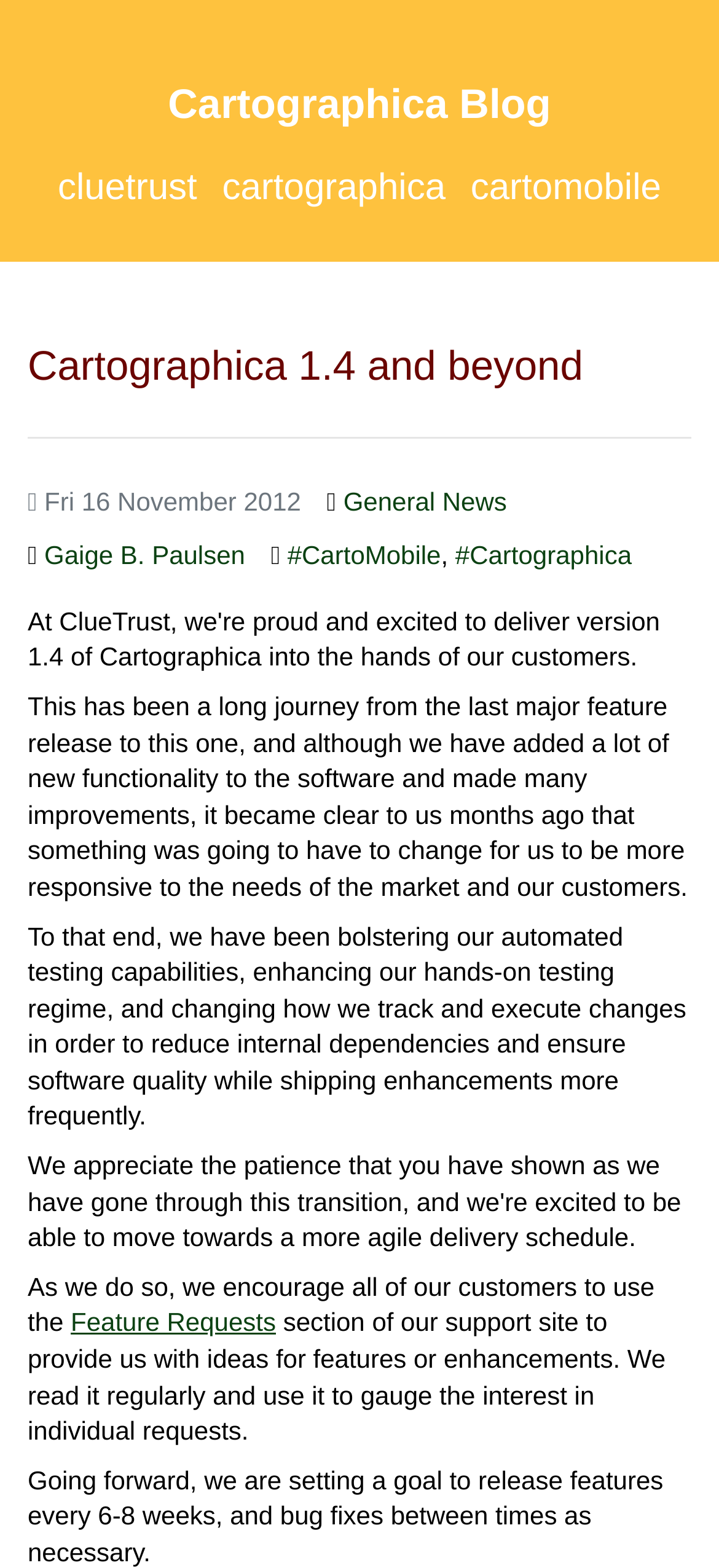Respond to the question below with a single word or phrase: What is the name of the blog?

Cartographica Blog